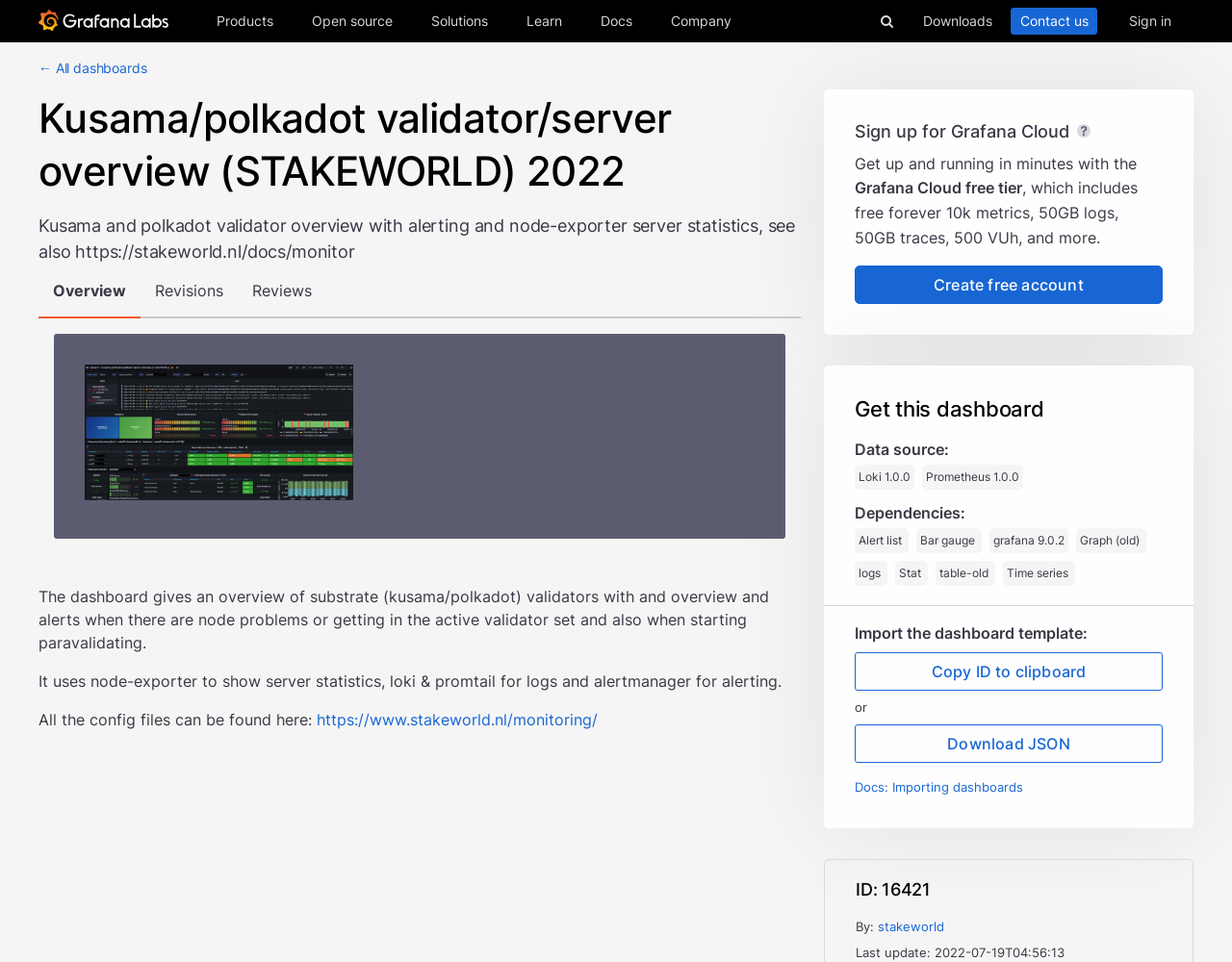Carefully examine the image and provide an in-depth answer to the question: How many series of Prometheus metrics are included in the free plan?

I found this information by looking at the text '10k series Prometheus metrics' which is part of the free plan description.